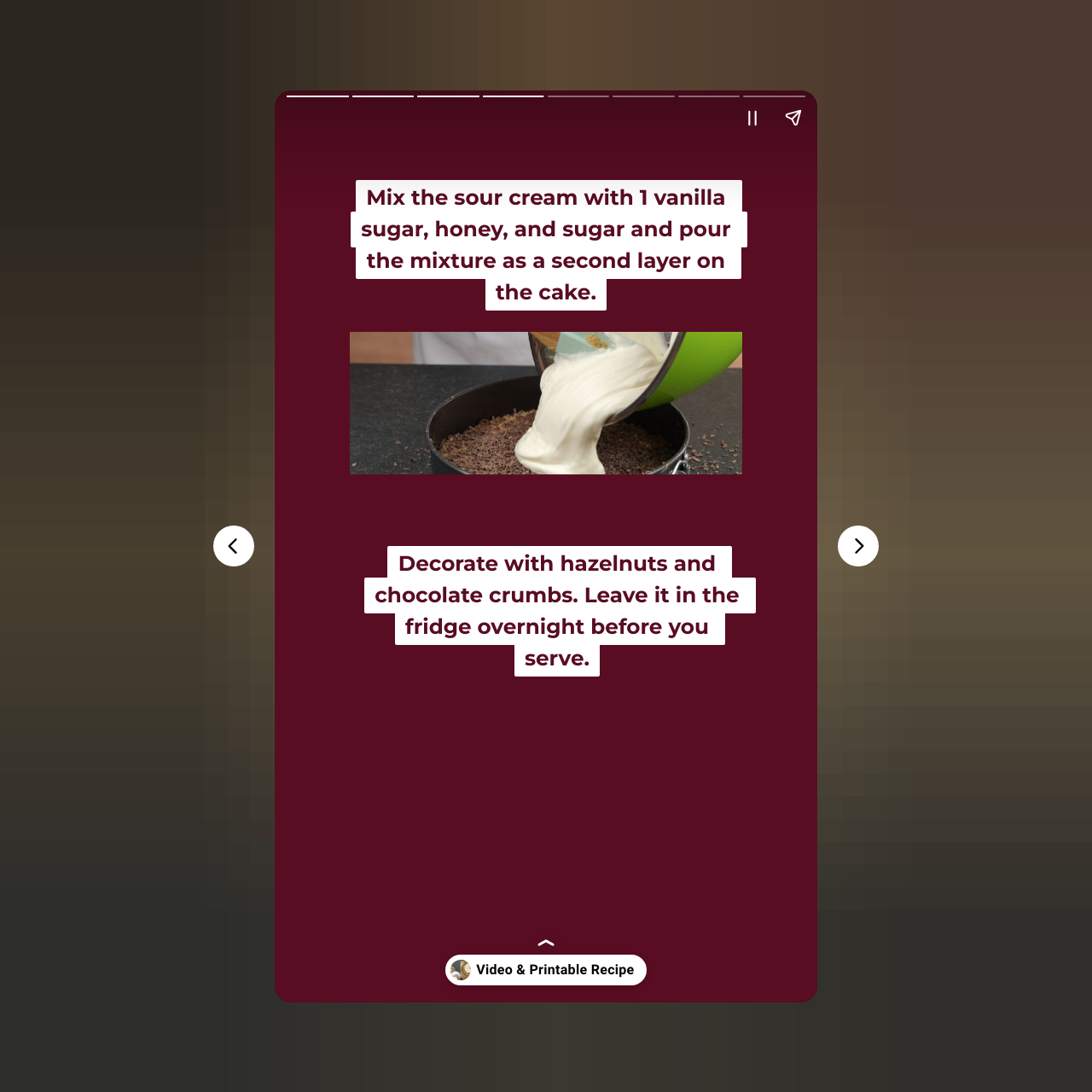What is the second layer of the cake made of? Observe the screenshot and provide a one-word or short phrase answer.

sour cream mixture